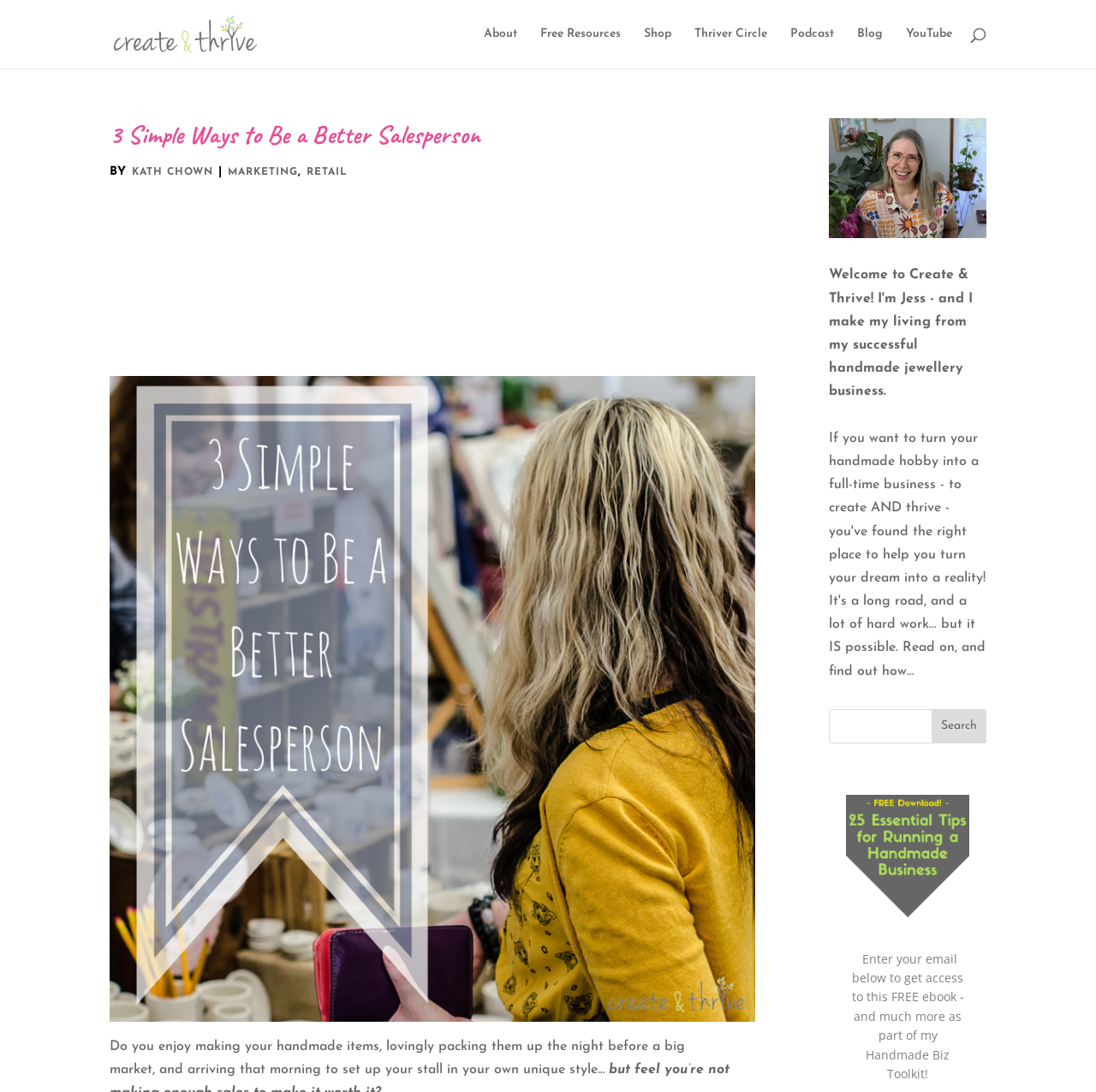What is the purpose of the search bar at the bottom?
Could you answer the question with a detailed and thorough explanation?

The search bar at the bottom of the webpage is likely used to search for content within the website, as it has a 'Search' button next to it.